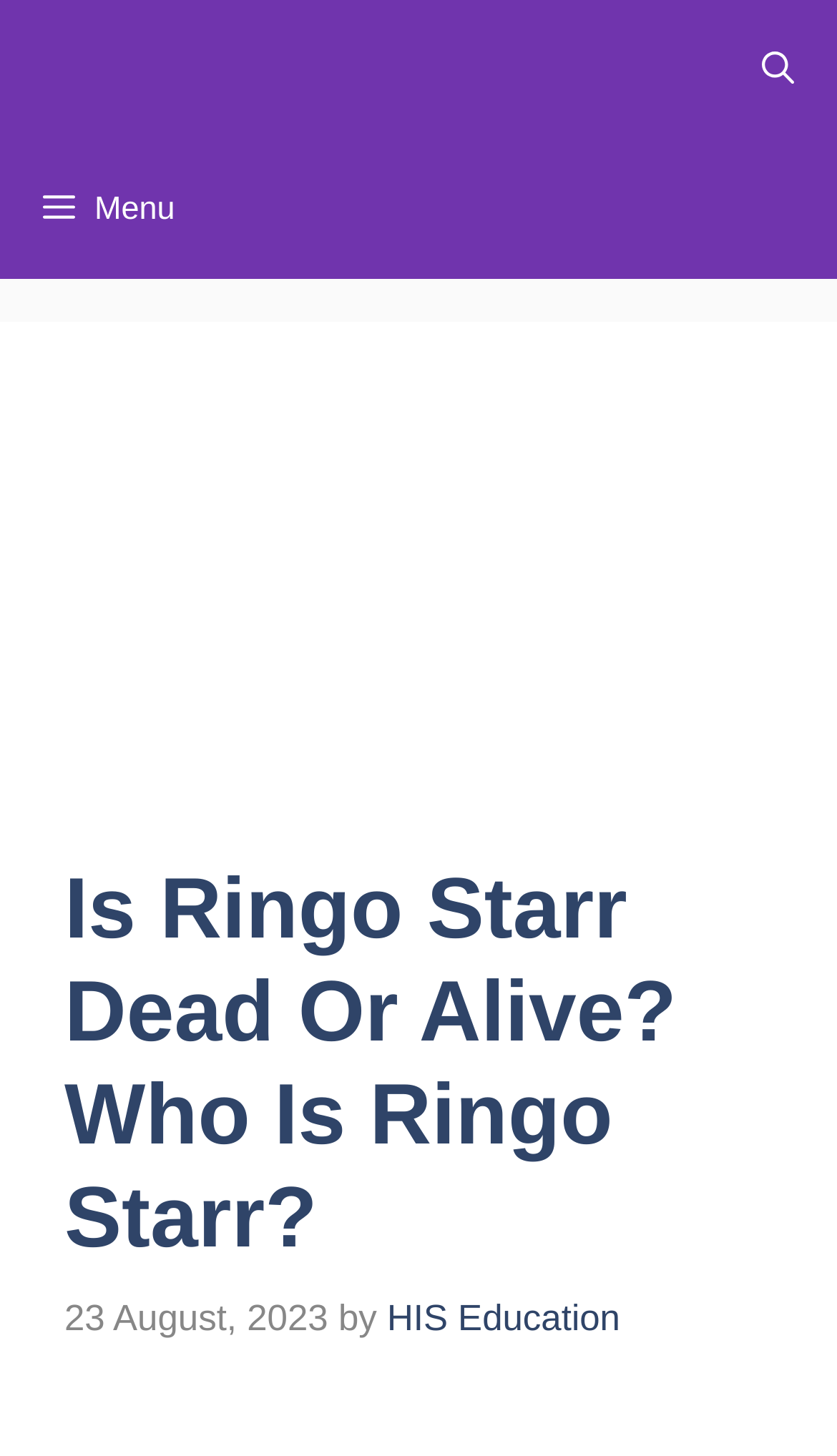Based on the element description, predict the bounding box coordinates (top-left x, top-left y, bottom-right x, bottom-right y) for the UI element in the screenshot: December 2018

None